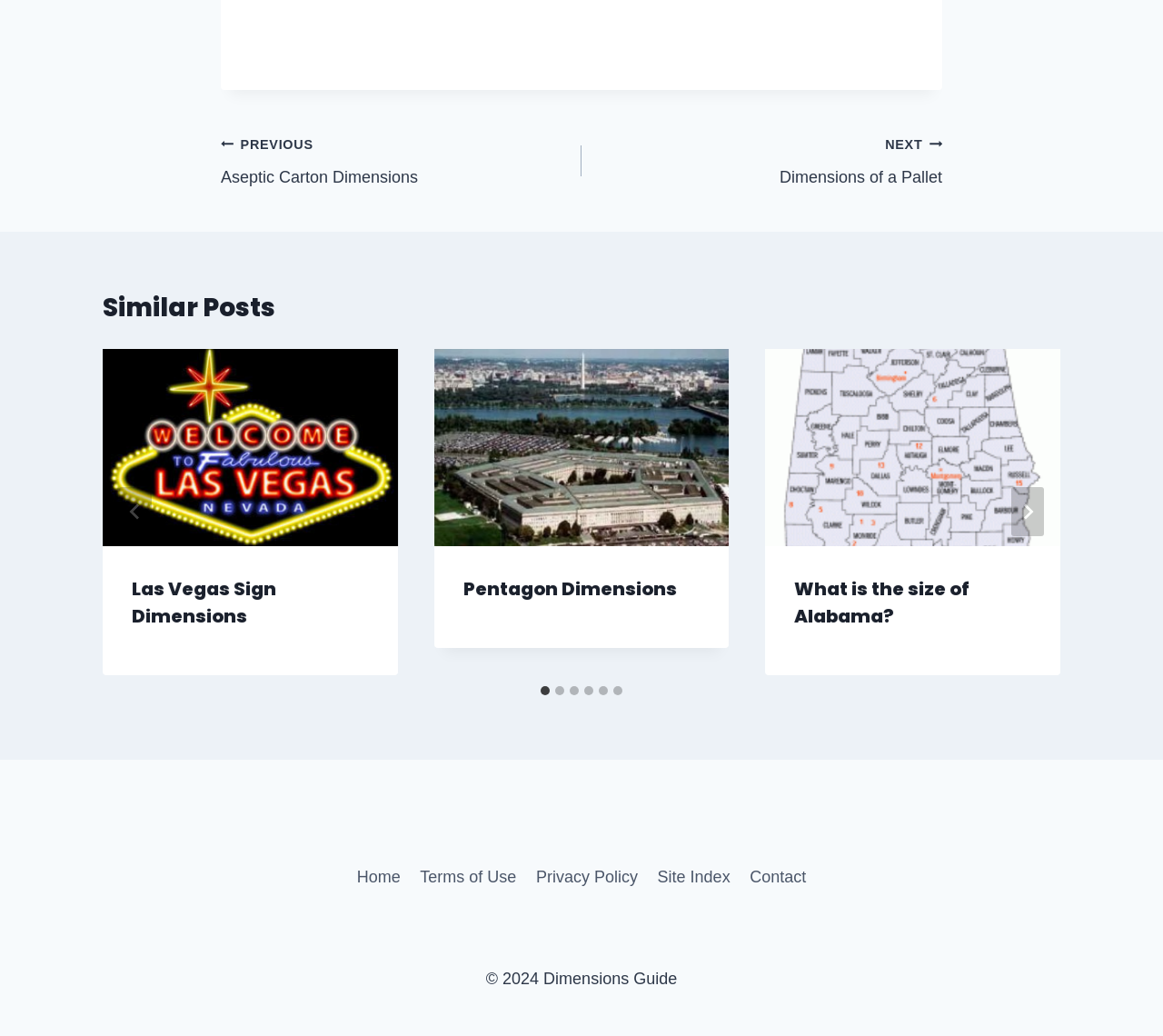How many slides are there in the 'Similar Posts' section?
Answer the question using a single word or phrase, according to the image.

6